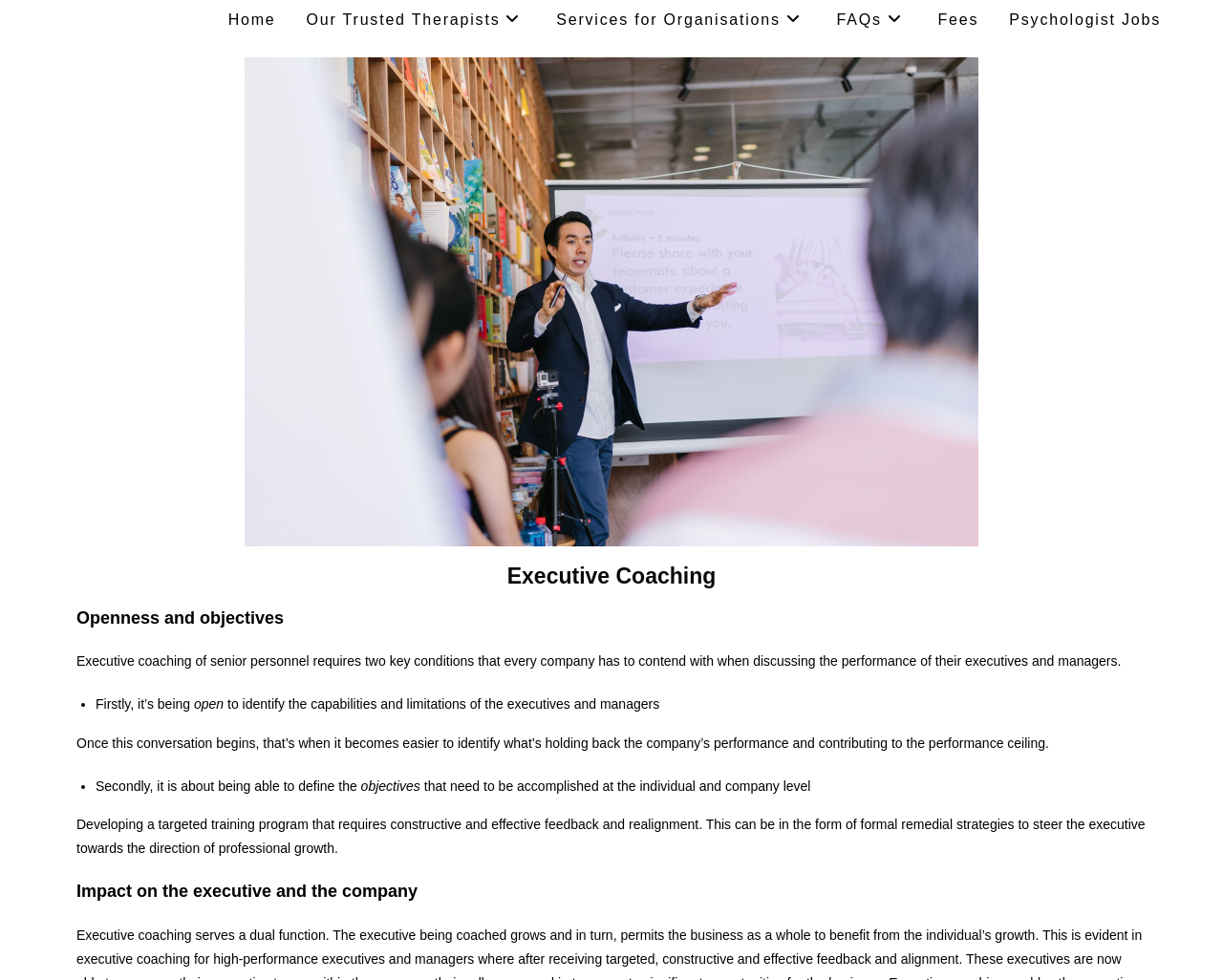Produce an elaborate caption capturing the essence of the webpage.

The webpage is about executive coaching, specifically tailored programs for companies. At the top, there is a navigation menu with links to different sections of the website, including "Home", "Our Trusted Therapists", "Services for Organisations", "FAQs", "Fees", and "Psychologist Jobs". 

Below the navigation menu, there is a large image related to executive coaching, taking up most of the width of the page. Above the image, there is a heading "Executive Coaching" in a prominent position. 

Below the image, there is a section with a heading "Executive Coaching" again, followed by a paragraph of text explaining the importance of openness and objectives in executive coaching. This is followed by a list with two points, "Firstly, it’s being open" and "Secondly, it is about being able to define the objectives", each with a brief description. 

Further down, there is another paragraph of text discussing the development of a targeted training program for executives. Finally, there is a heading "Impact on the executive and the company" at the bottom of the page.